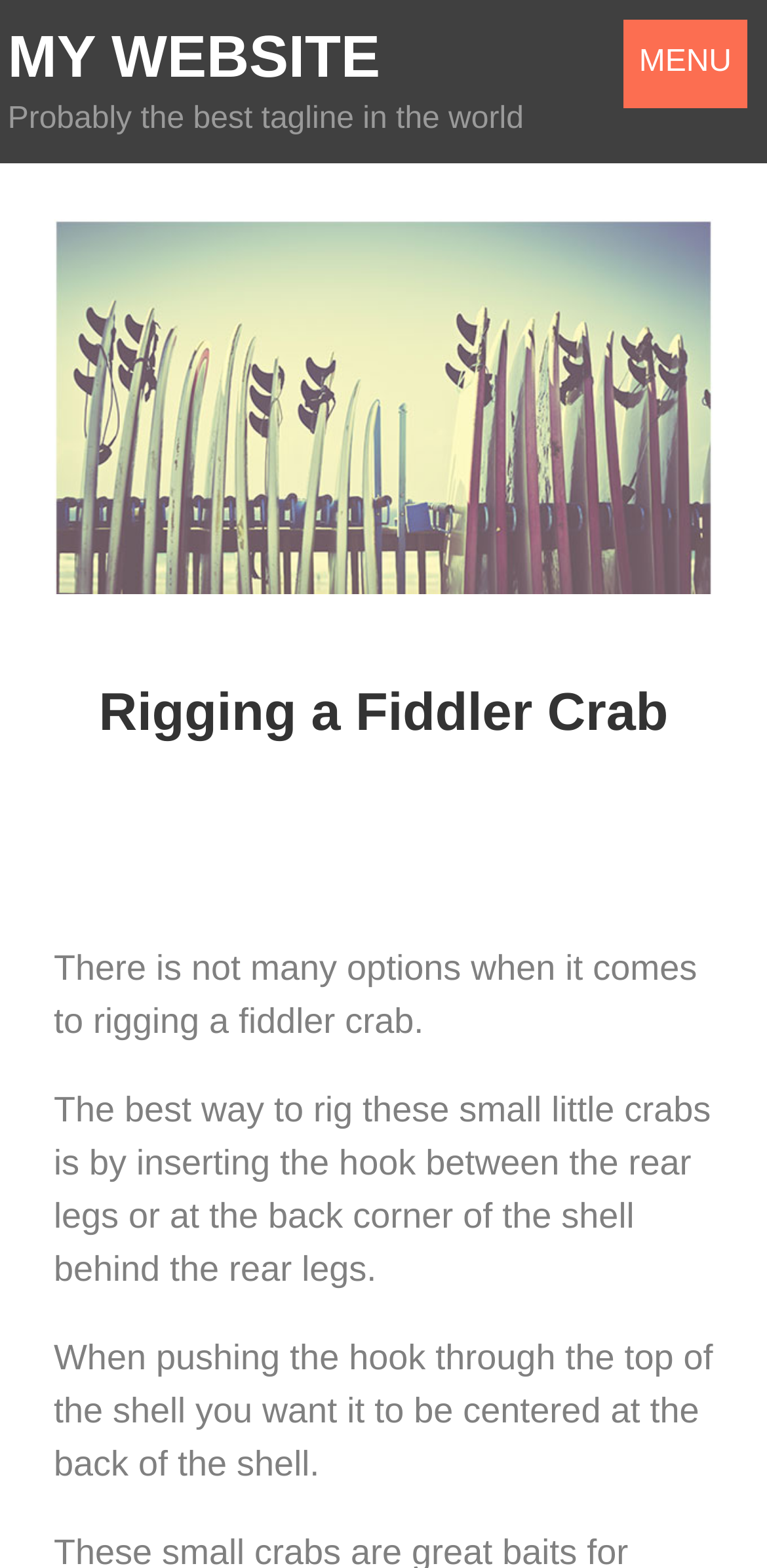Describe all the key features and sections of the webpage thoroughly.

The webpage is about rigging a fiddler crab for fishing, with a focus on providing instructional content. At the top left corner, there is a link to "MY WEBSITE" and a static text element with the tagline "Probably the best tagline in the world". To the right of these elements, there is a layout table containing a menu with the label "MENU".

Below the top section, there is a prominent heading that reads "Rigging a Fiddler Crab", which is centered on the page. Underneath the heading, there are three paragraphs of text that provide guidance on how to rig a fiddler crab. The first paragraph explains that there are limited options for rigging a fiddler crab. The second paragraph describes the best way to rig the crab, which involves inserting the hook between the rear legs or at the back corner of the shell. The third paragraph provides additional guidance on how to position the hook when pushing it through the top of the shell.

Overall, the webpage appears to be a informative resource for individuals interested in learning about rigging fiddler crabs for fishing in Florida.